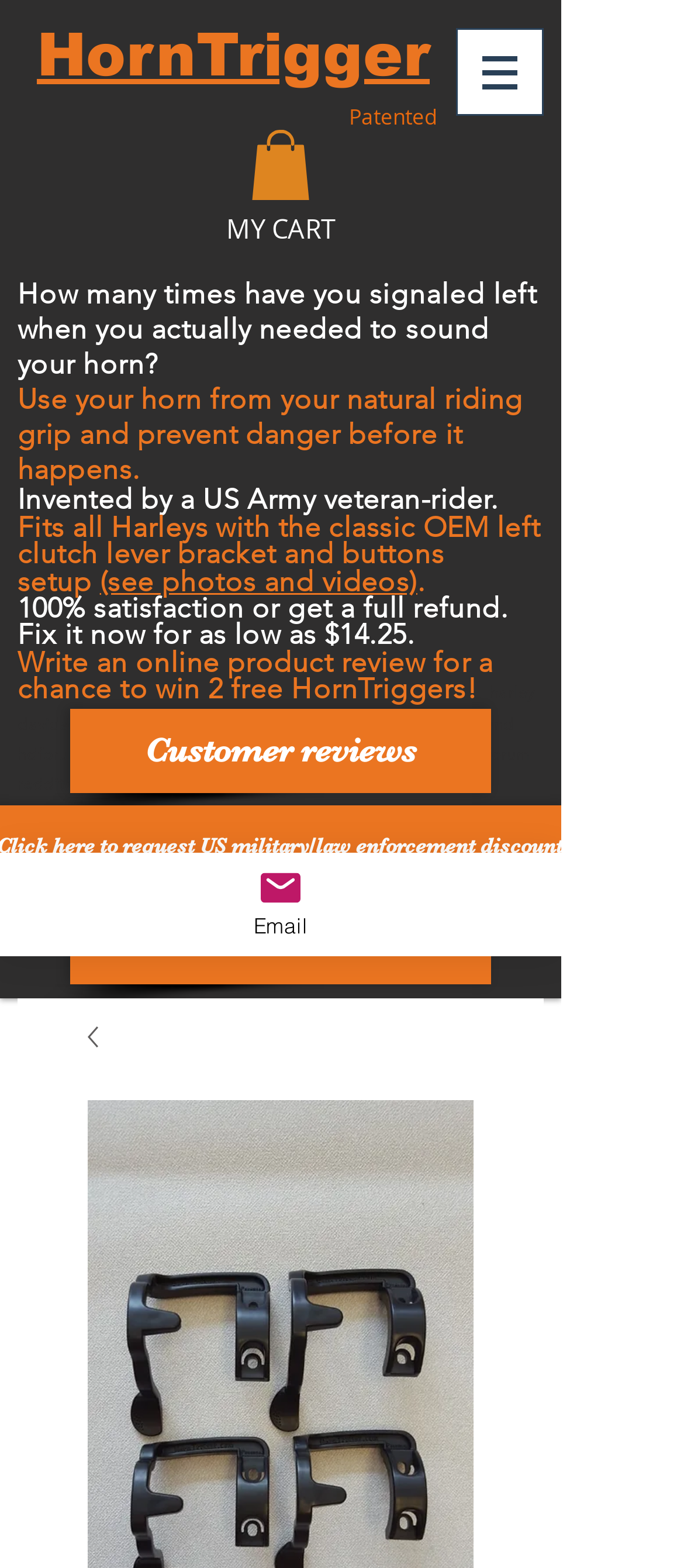Locate the bounding box of the user interface element based on this description: "(see photos and videos)".

[0.146, 0.36, 0.61, 0.381]